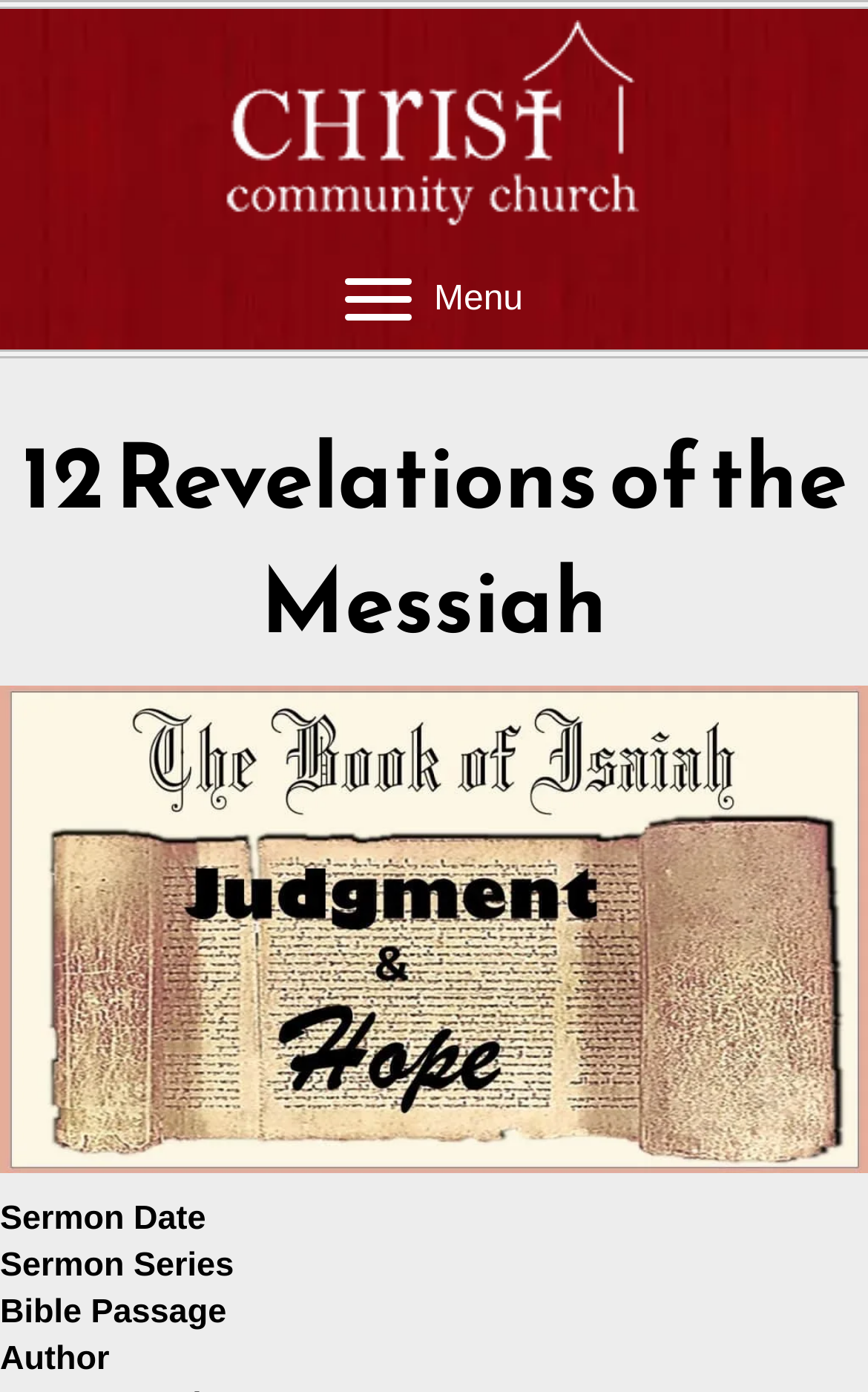How many headings are on this webpage?
Please provide a single word or phrase based on the screenshot.

6